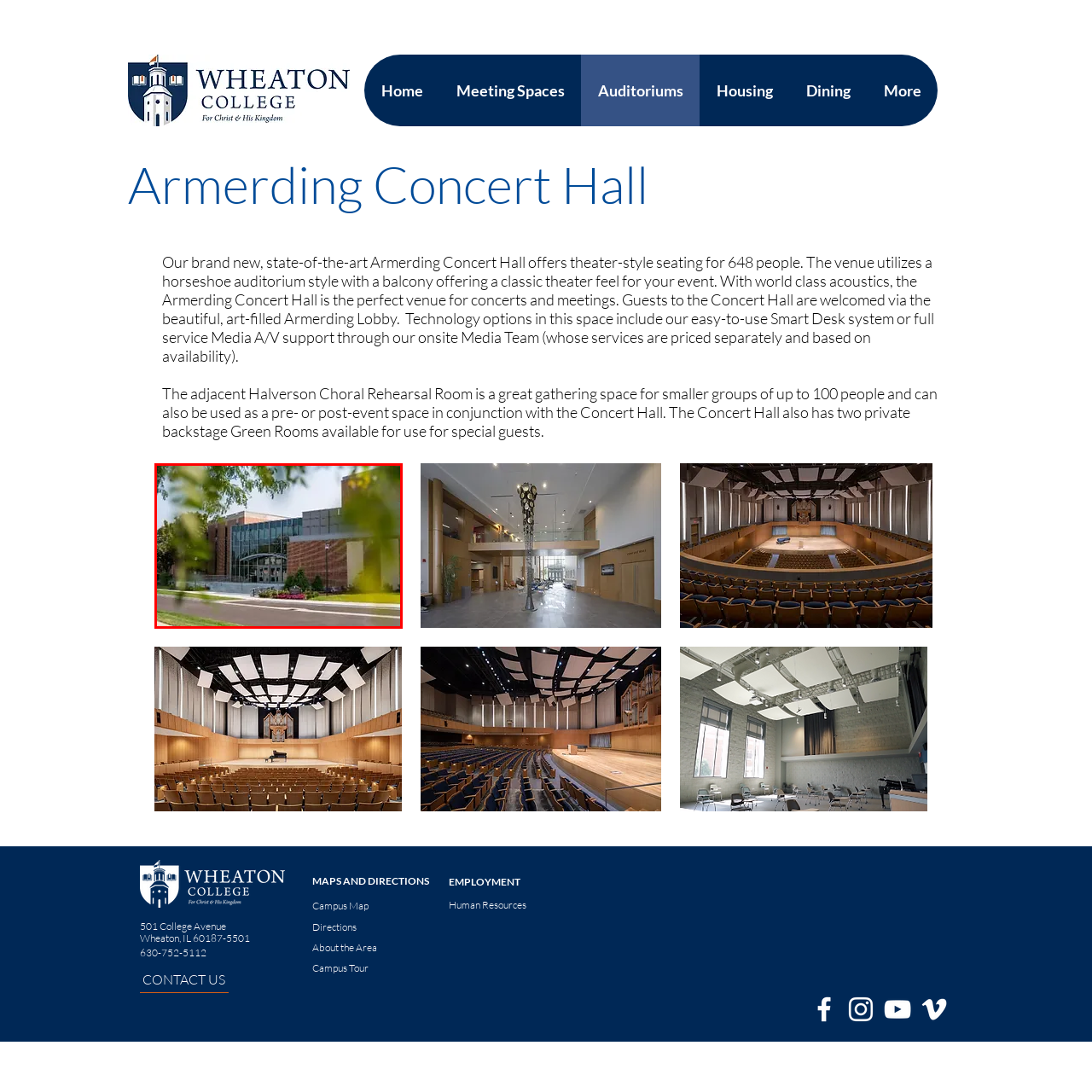Give a detailed account of the picture within the red bounded area.

The image showcases the exterior of the Armerding Concert Hall, a modern and architecturally appealing building featuring a combination of glass and brick facades. The entrance is framed by large glass doors beneath a curved canopy, inviting visitors into the venue. Surrounding the entrance are lush, well-maintained flowerbeds that add a vibrant touch to the landscape. On either side of the building, trees partially obscure the view, enhancing the natural setting. This state-of-the-art facility is designed to provide a classic theater experience, equipped with advanced acoustics and comfortable seating, making it an ideal location for concerts and events.